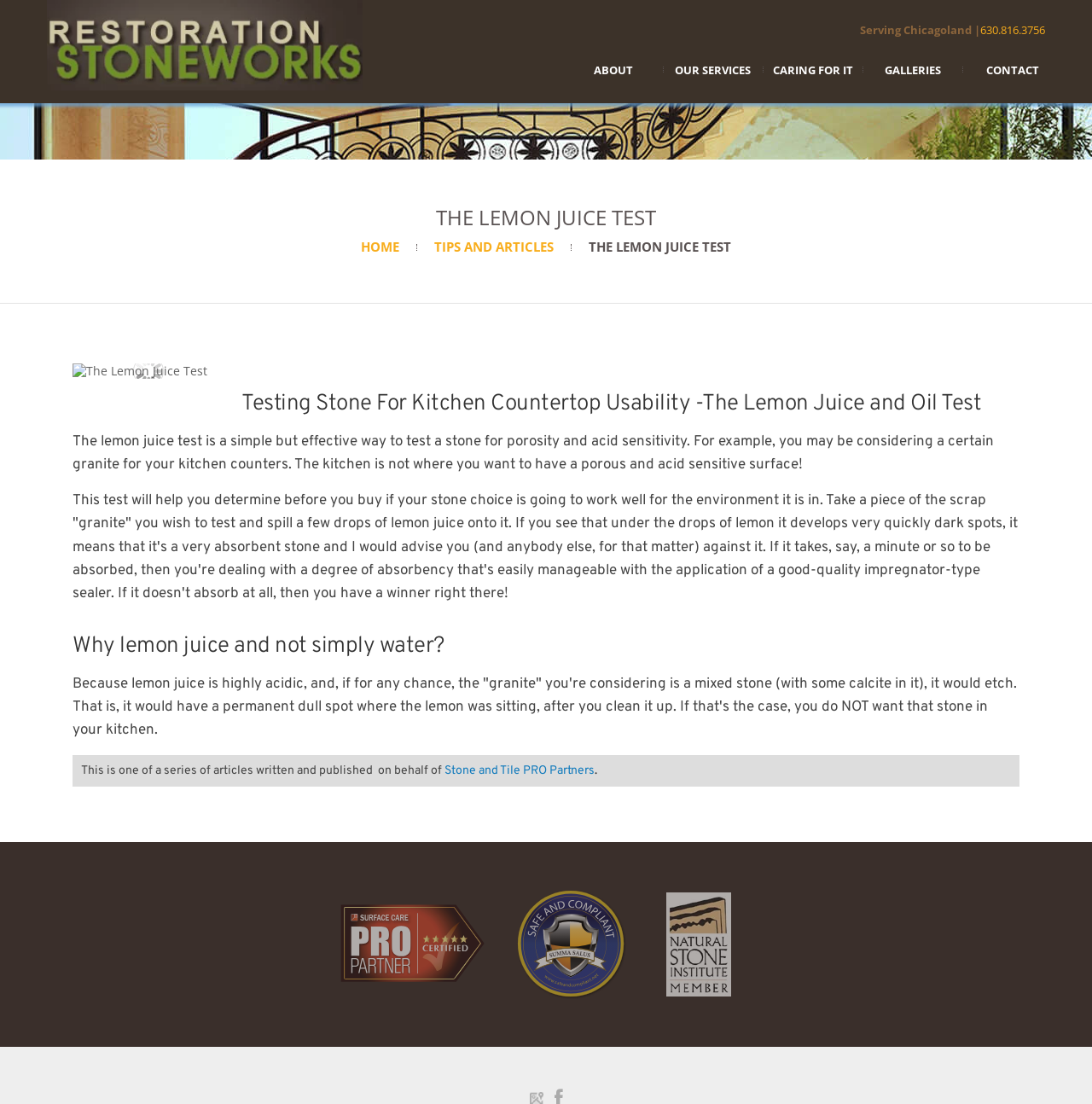Can you find the bounding box coordinates for the element that needs to be clicked to execute this instruction: "Call the phone number"? The coordinates should be given as four float numbers between 0 and 1, i.e., [left, top, right, bottom].

[0.898, 0.02, 0.957, 0.034]